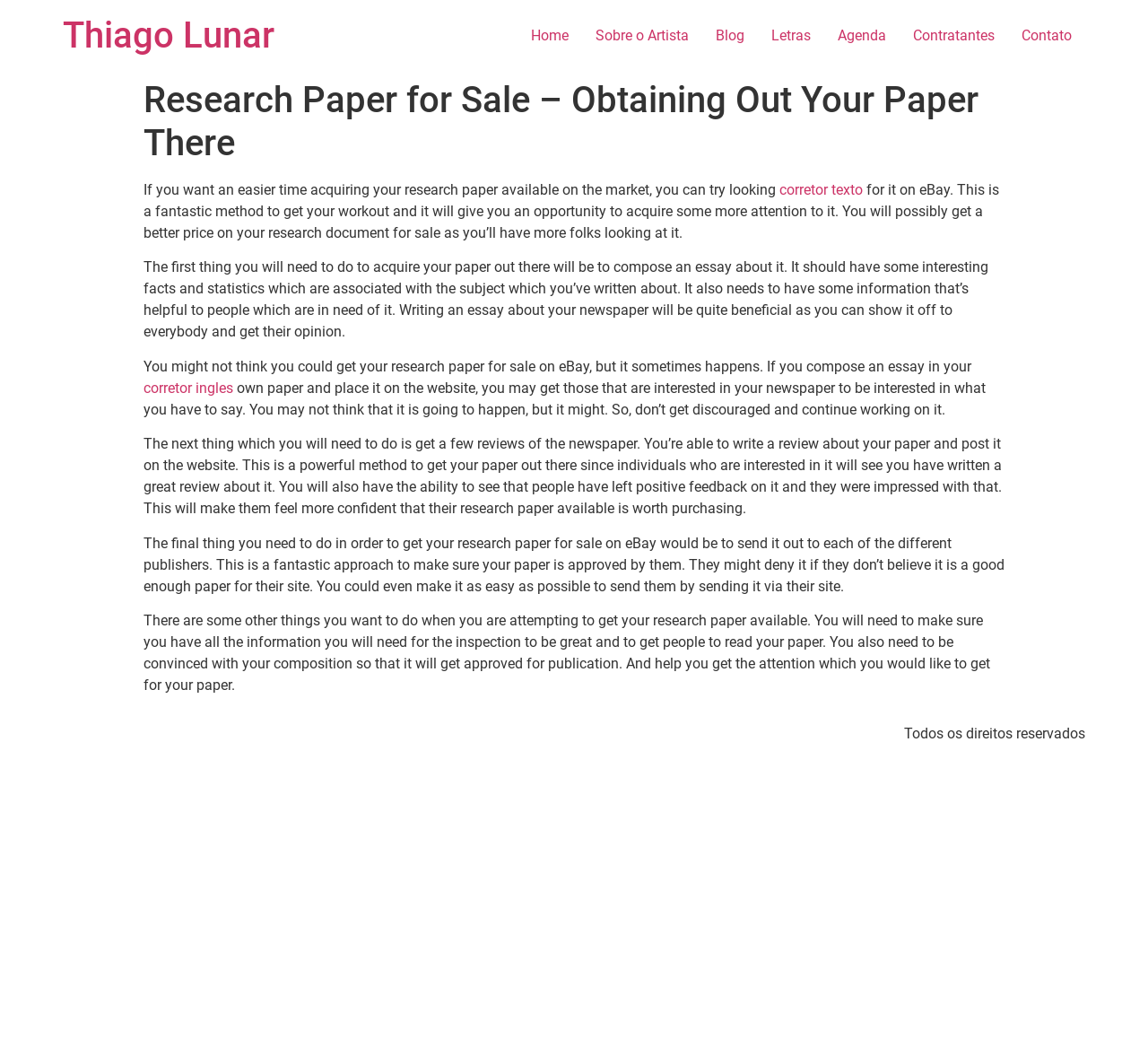What is the main topic of the webpage?
Could you give a comprehensive explanation in response to this question?

The main topic of the webpage is about research paper, as indicated by the heading 'Research Paper for Sale – Obtaining Out Your Paper There' and the content of the webpage which provides guidance on how to get a research paper out there.